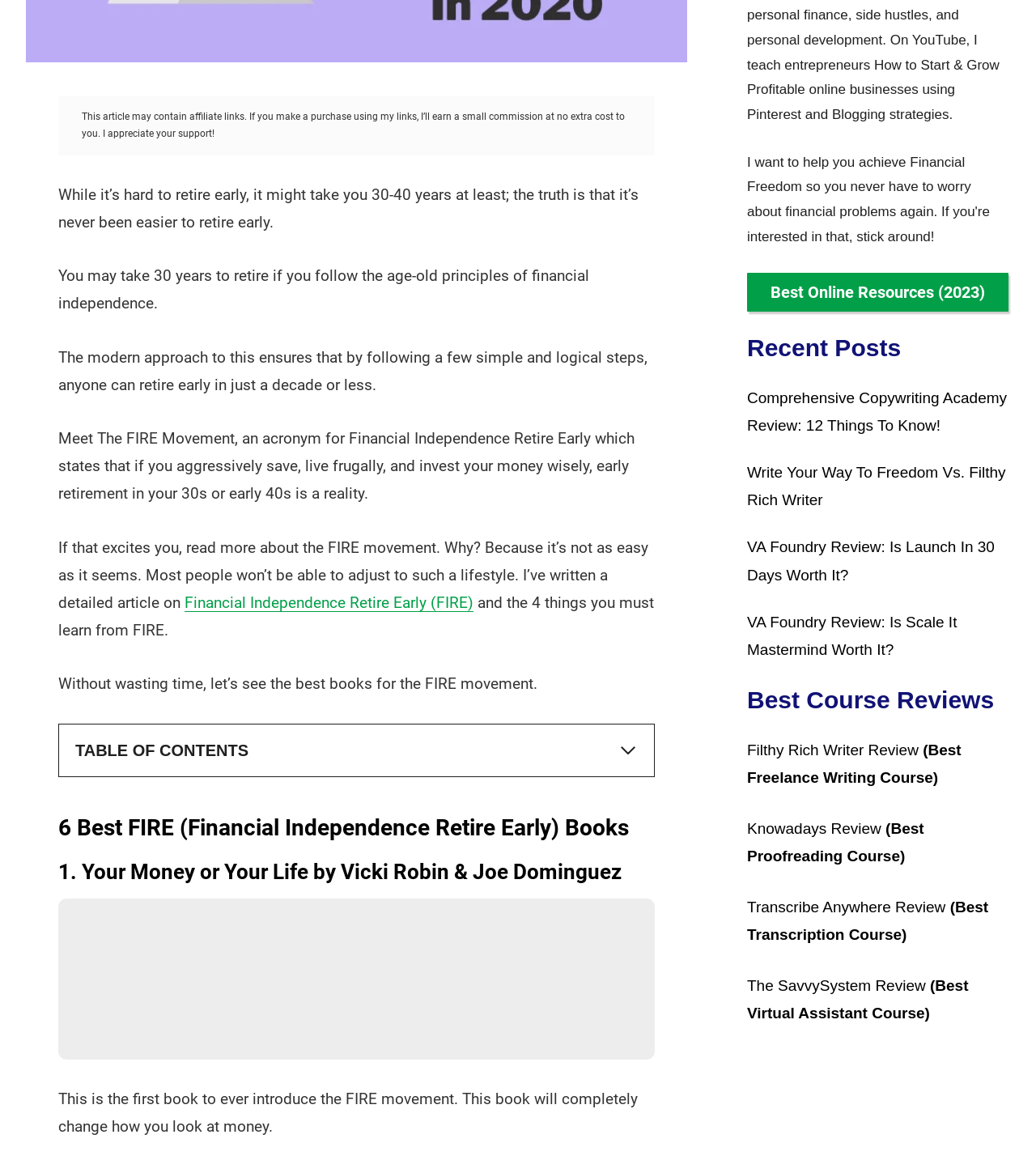Find the bounding box coordinates for the HTML element described as: "Best Online Resources (2023)". The coordinates should consist of four float values between 0 and 1, i.e., [left, top, right, bottom].

[0.721, 0.235, 0.973, 0.268]